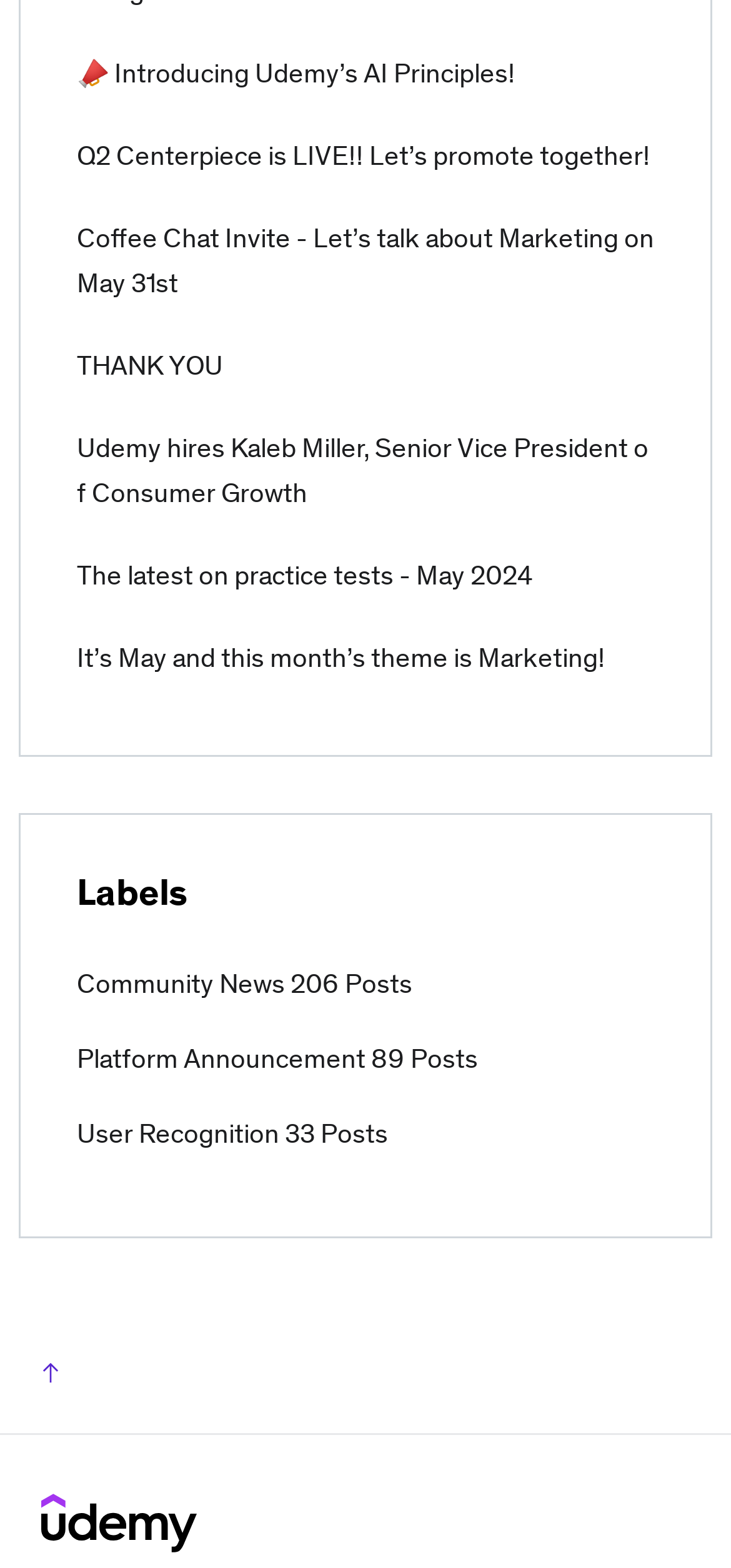Find the bounding box coordinates for the UI element whose description is: "THANK YOU". The coordinates should be four float numbers between 0 and 1, in the format [left, top, right, bottom].

[0.105, 0.222, 0.305, 0.244]